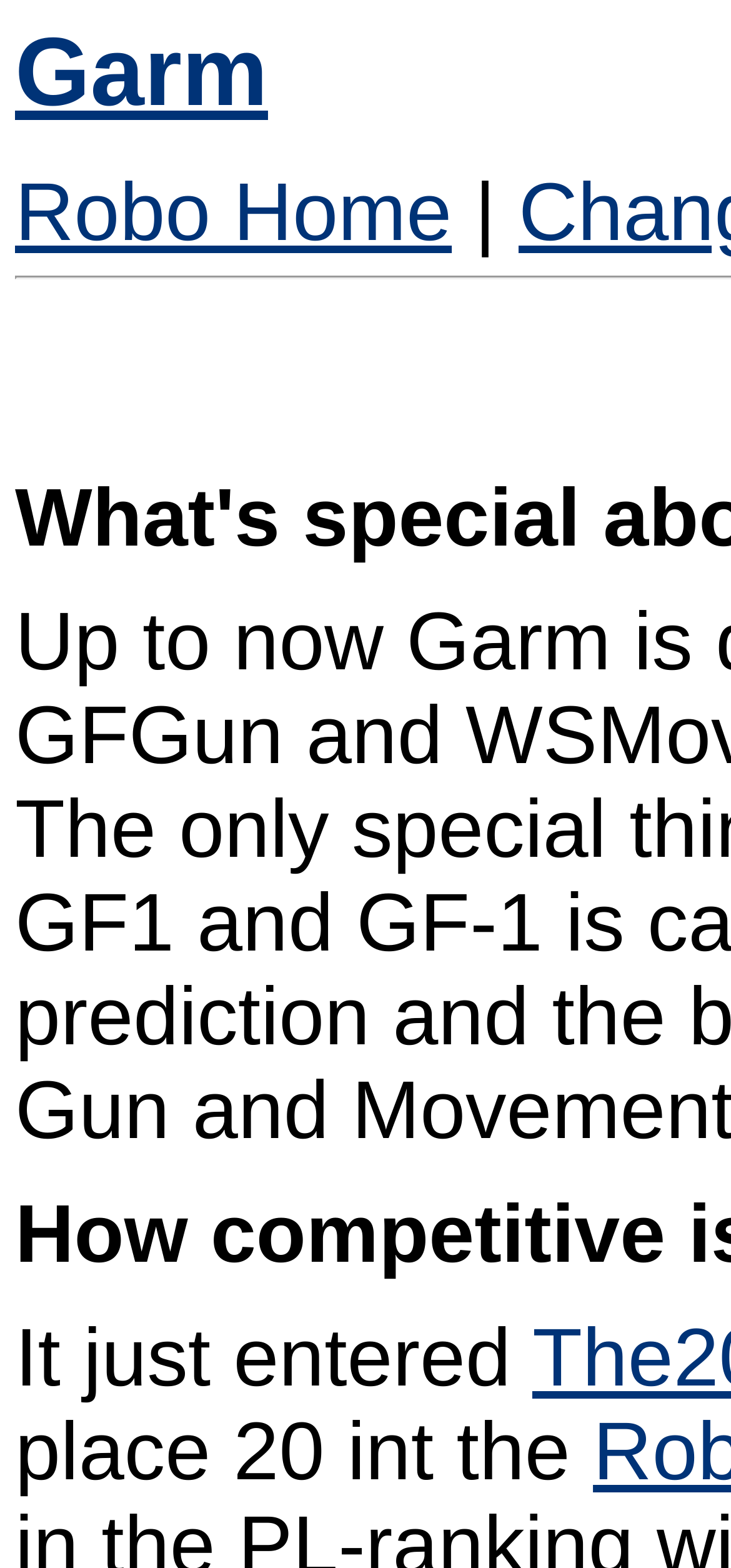Based on the provided description, "Garm", find the bounding box of the corresponding UI element in the screenshot.

[0.021, 0.011, 0.367, 0.08]